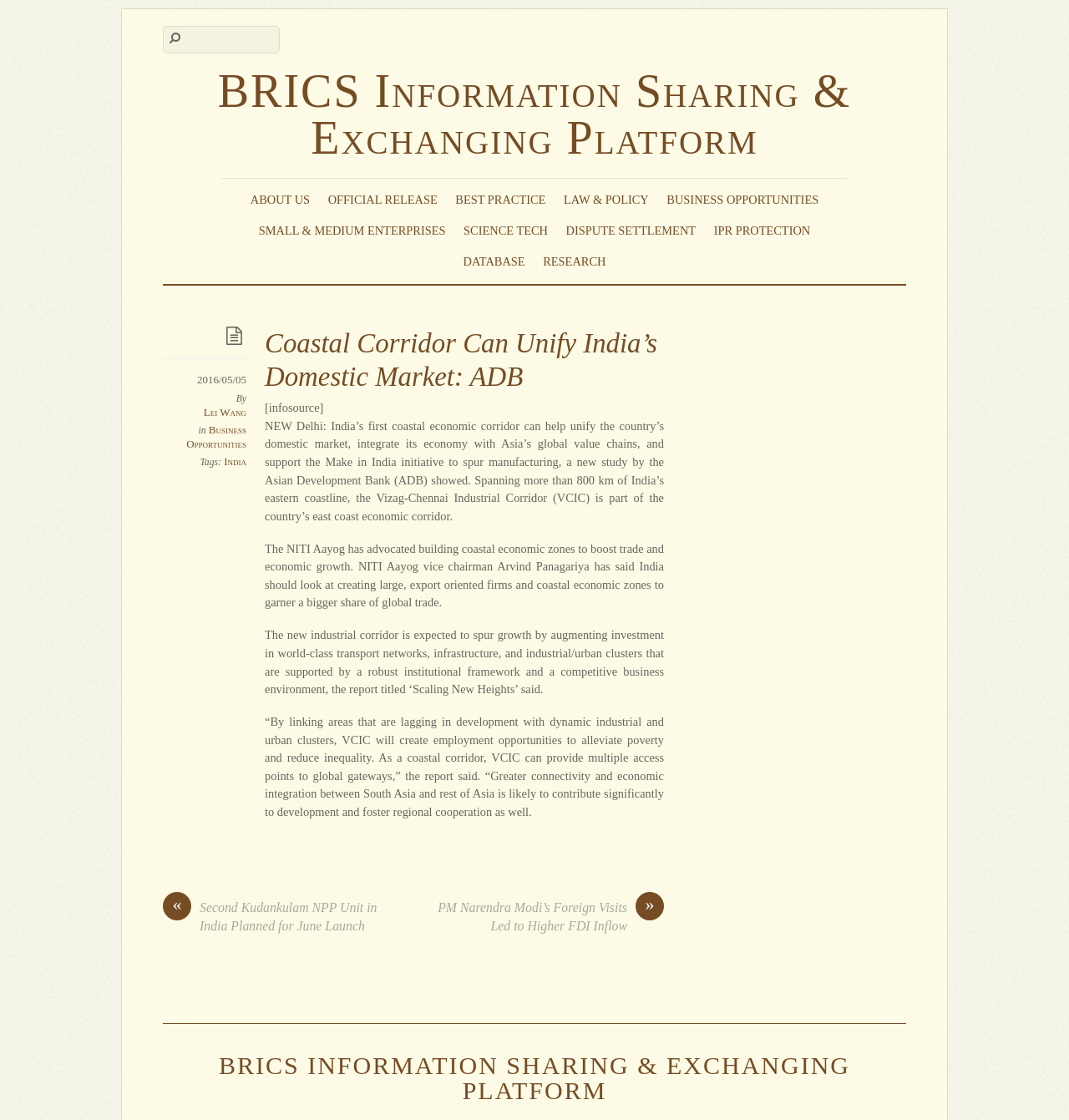Highlight the bounding box coordinates of the element that should be clicked to carry out the following instruction: "Learn about Business Opportunities". The coordinates must be given as four float numbers ranging from 0 to 1, i.e., [left, top, right, bottom].

[0.174, 0.378, 0.23, 0.402]